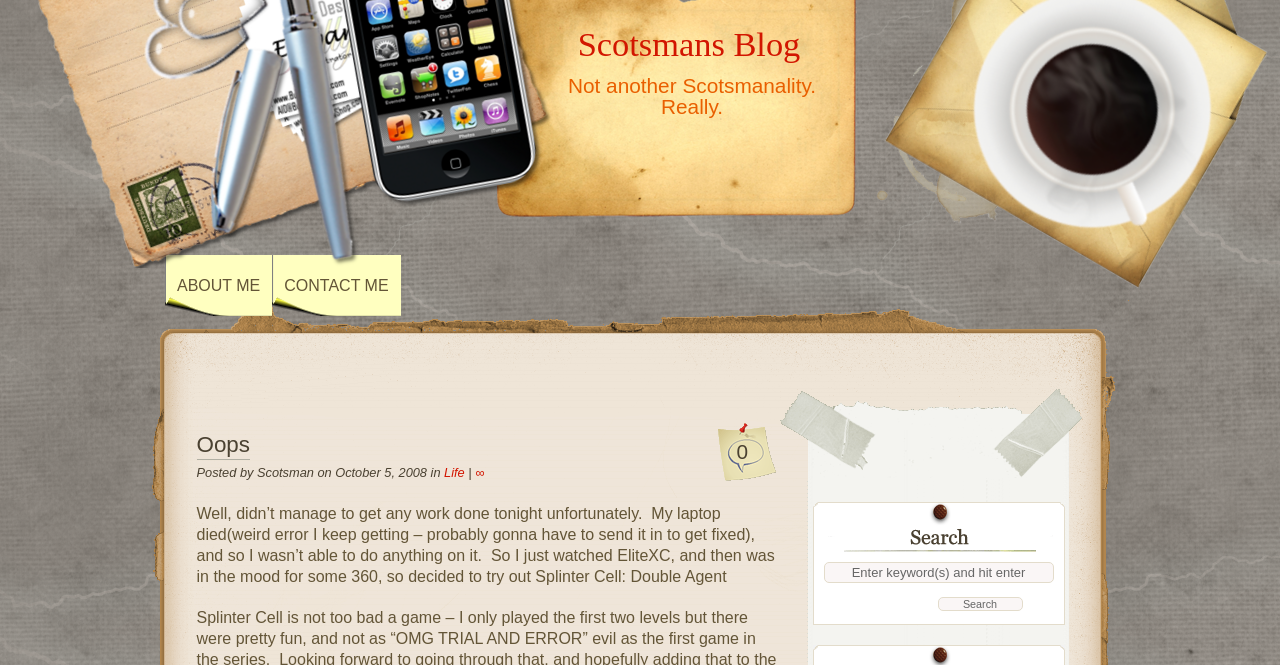What is the title of the latest article?
Look at the image and provide a detailed response to the question.

The title of the latest article can be found in the heading element below the top navigation menu, which reads 'Oops'.